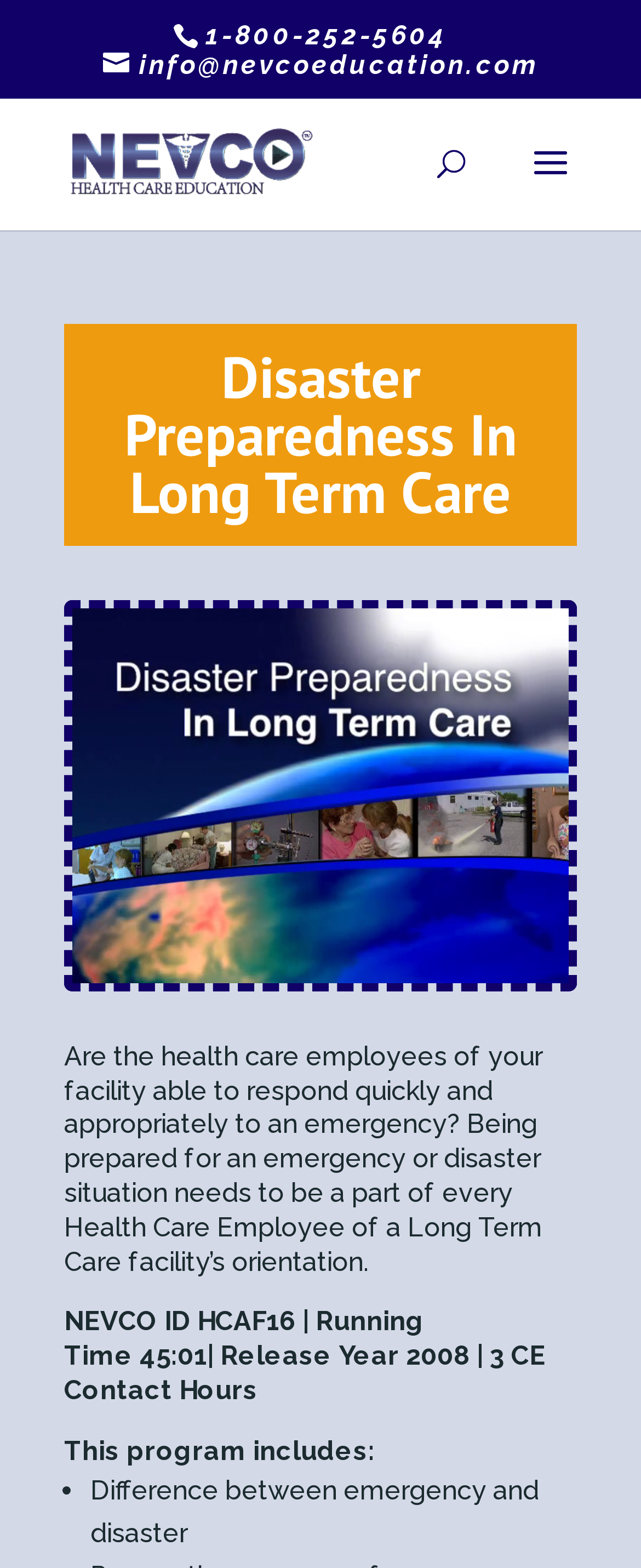Given the description "1-800-252-5604", determine the bounding box of the corresponding UI element.

[0.321, 0.013, 0.697, 0.033]